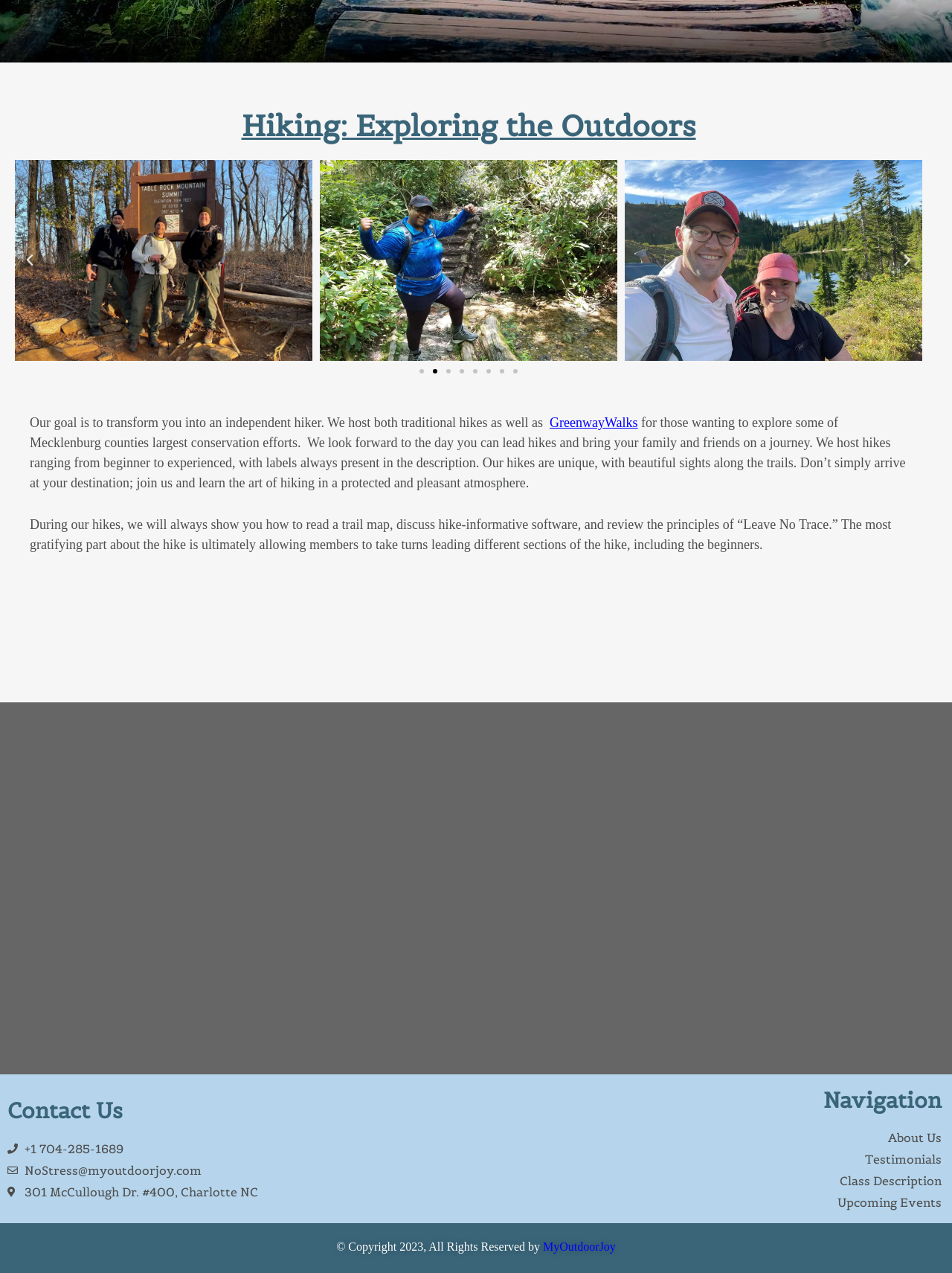Show the bounding box coordinates for the HTML element as described: "Upcoming Events".

[0.667, 0.938, 0.989, 0.952]